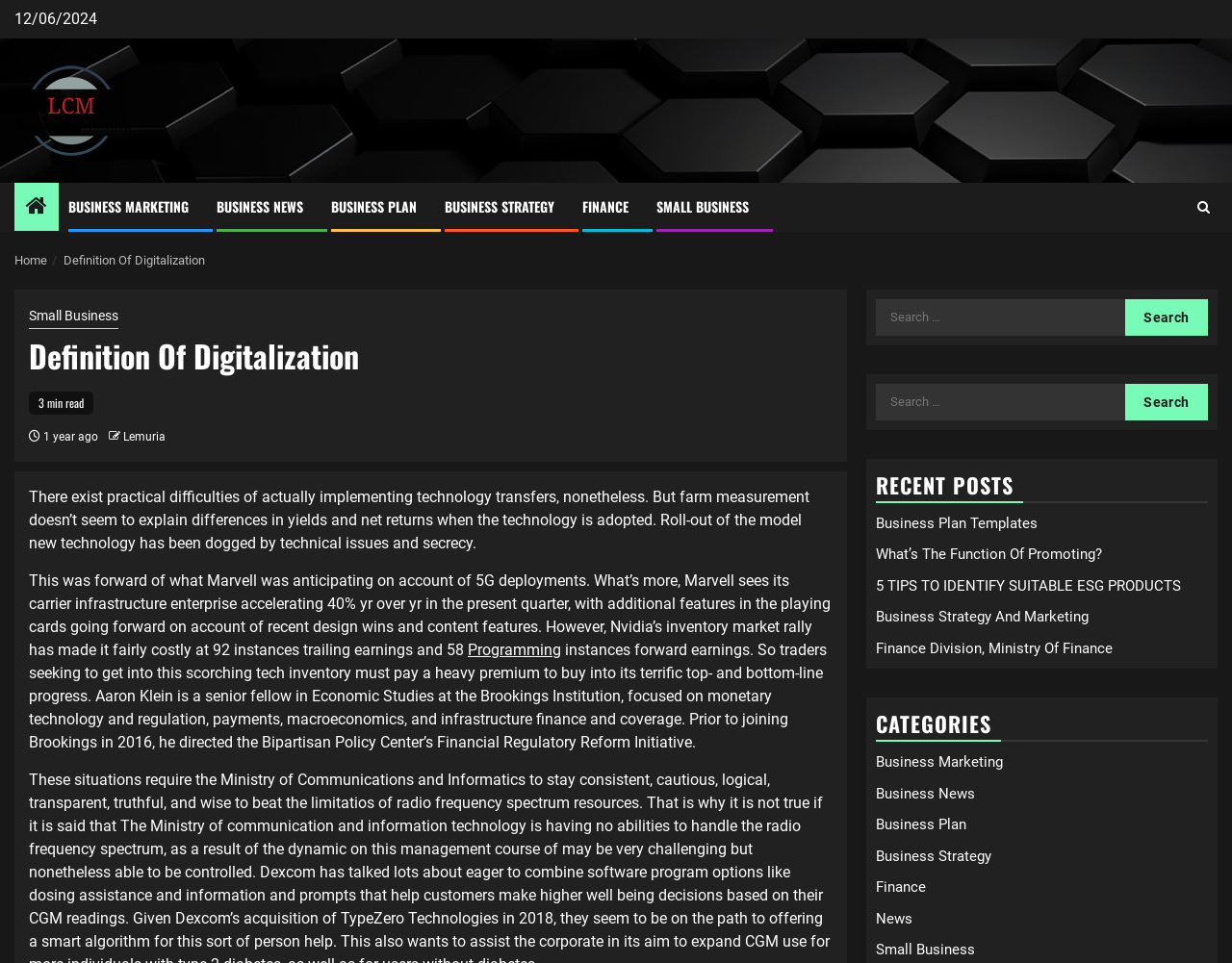Find the bounding box coordinates of the area that needs to be clicked in order to achieve the following instruction: "Generate my list". The coordinates should be specified as four float numbers between 0 and 1, i.e., [left, top, right, bottom].

None